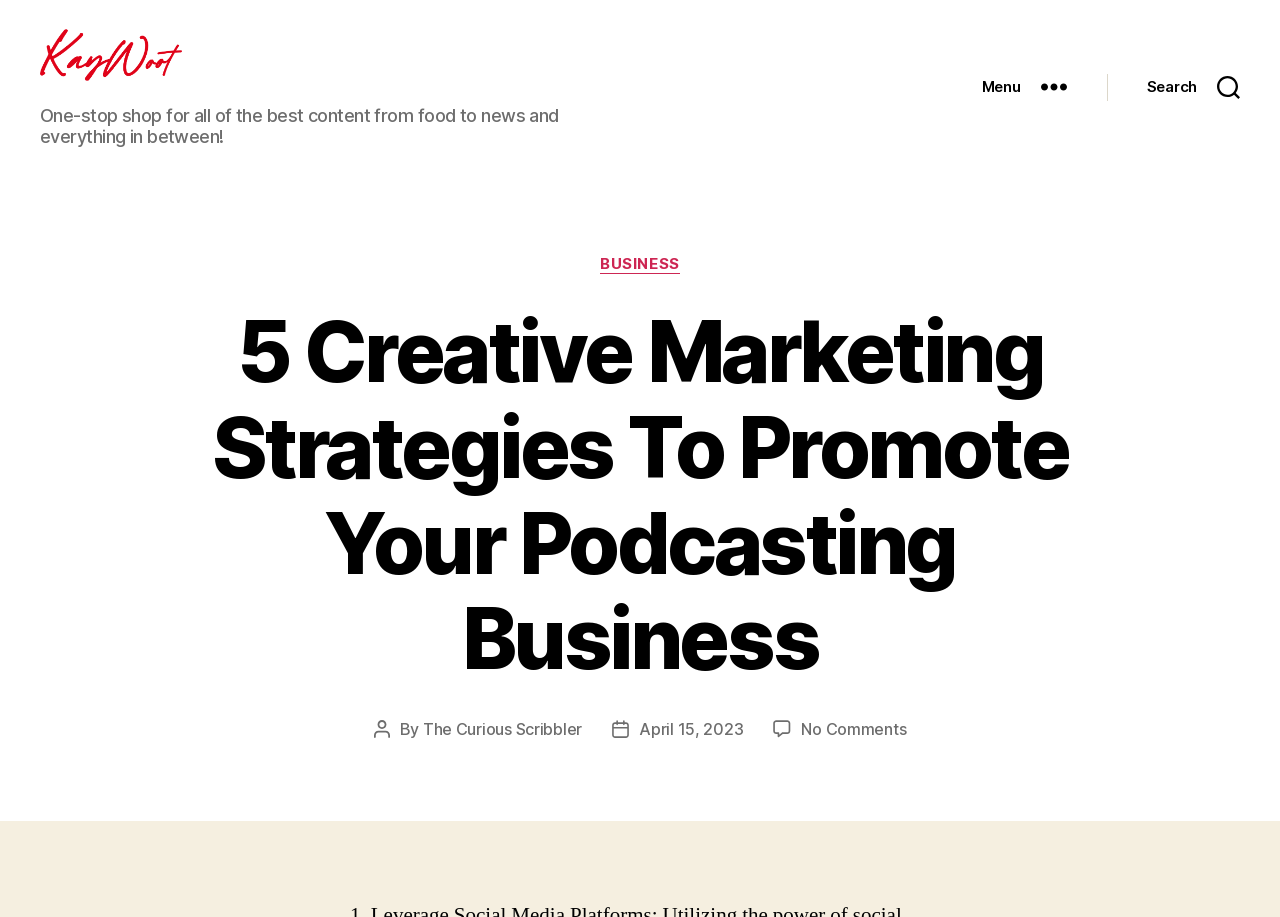What is the category of the article?
Respond to the question with a well-detailed and thorough answer.

The category of the article can be determined by looking at the link element with the text 'BUSINESS' which is located under the 'Categories' heading, indicating that the article belongs to the BUSINESS category.